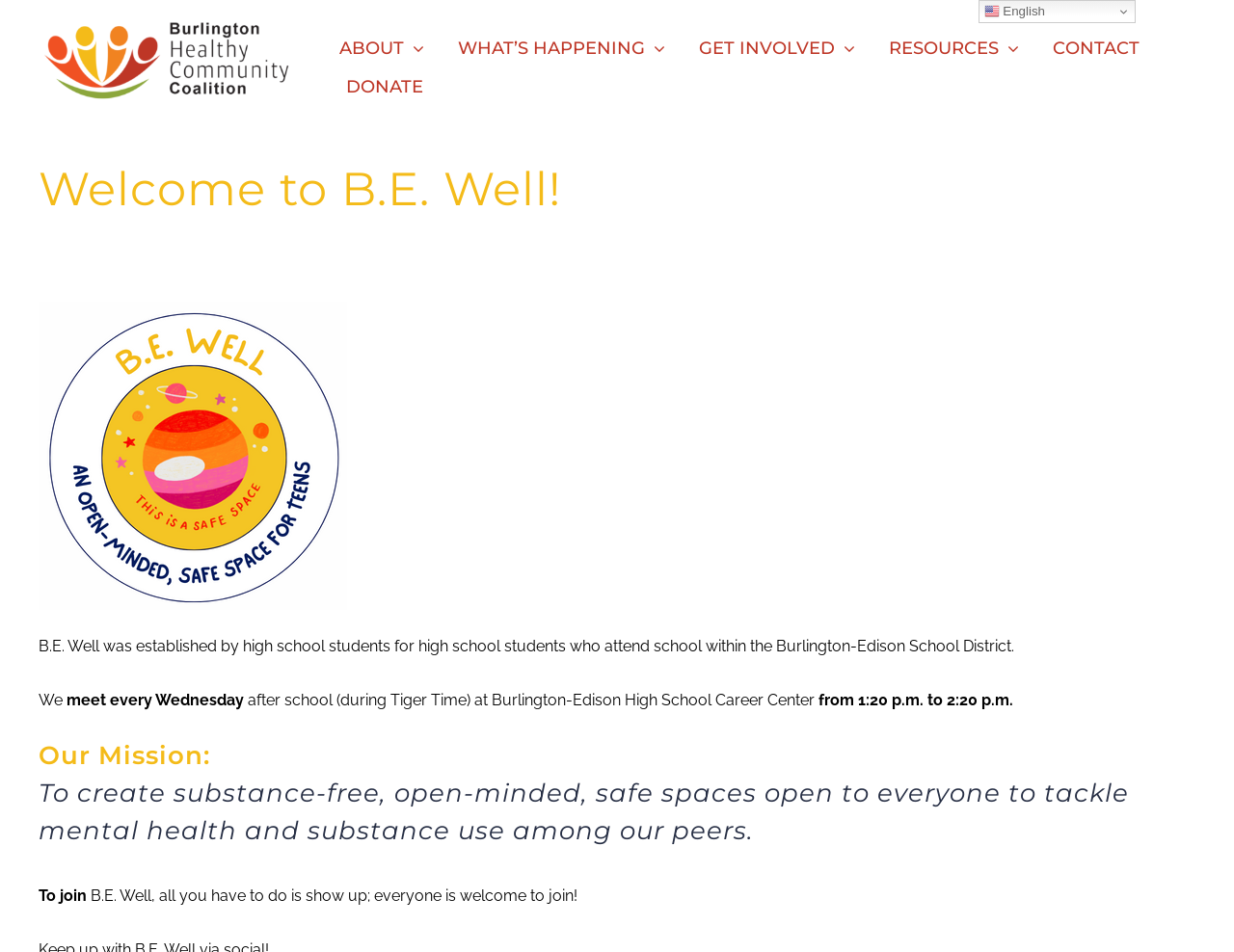Find the coordinates for the bounding box of the element with this description: "Get Involved".

[0.566, 0.03, 0.709, 0.071]